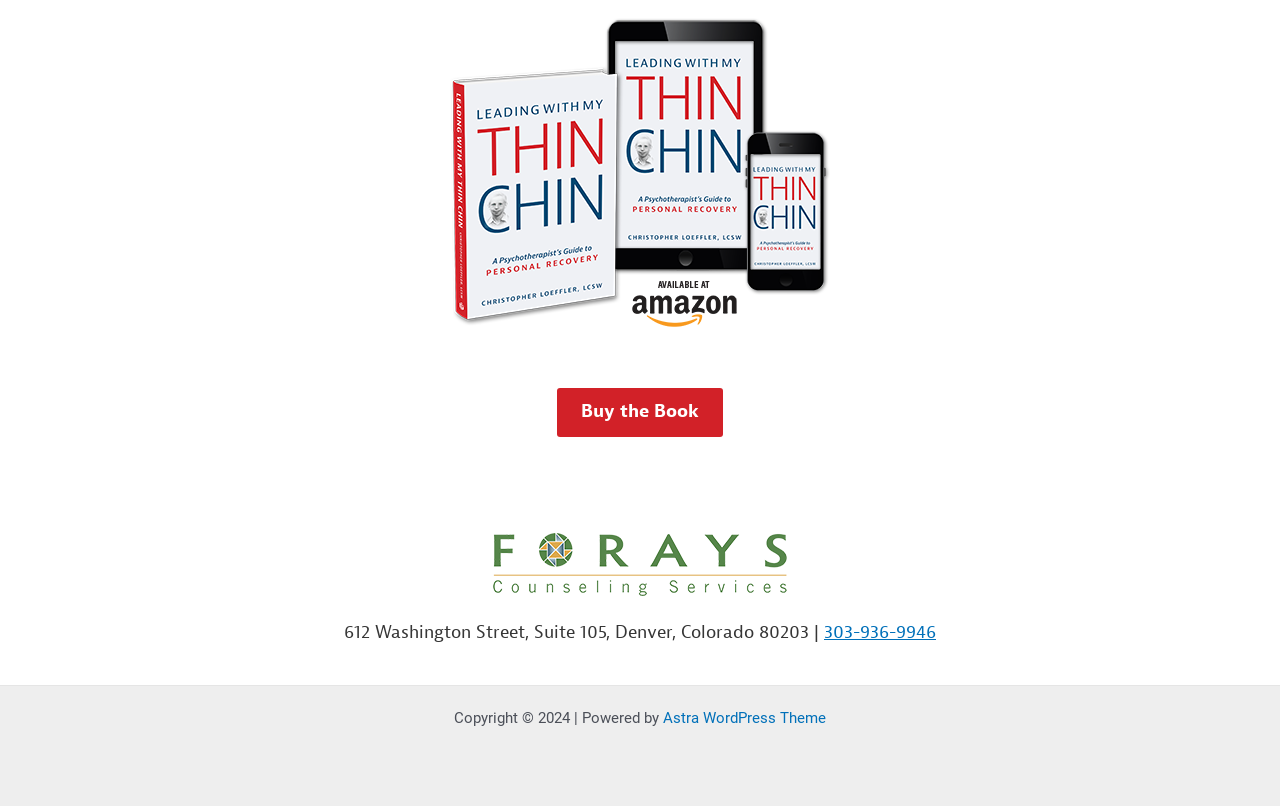What is the image description on the webpage?
Using the information presented in the image, please offer a detailed response to the question.

I found the image description by looking at the image element with the text 'leading with my thin chin chris loeffler 3D three' which is located at the top of the webpage.